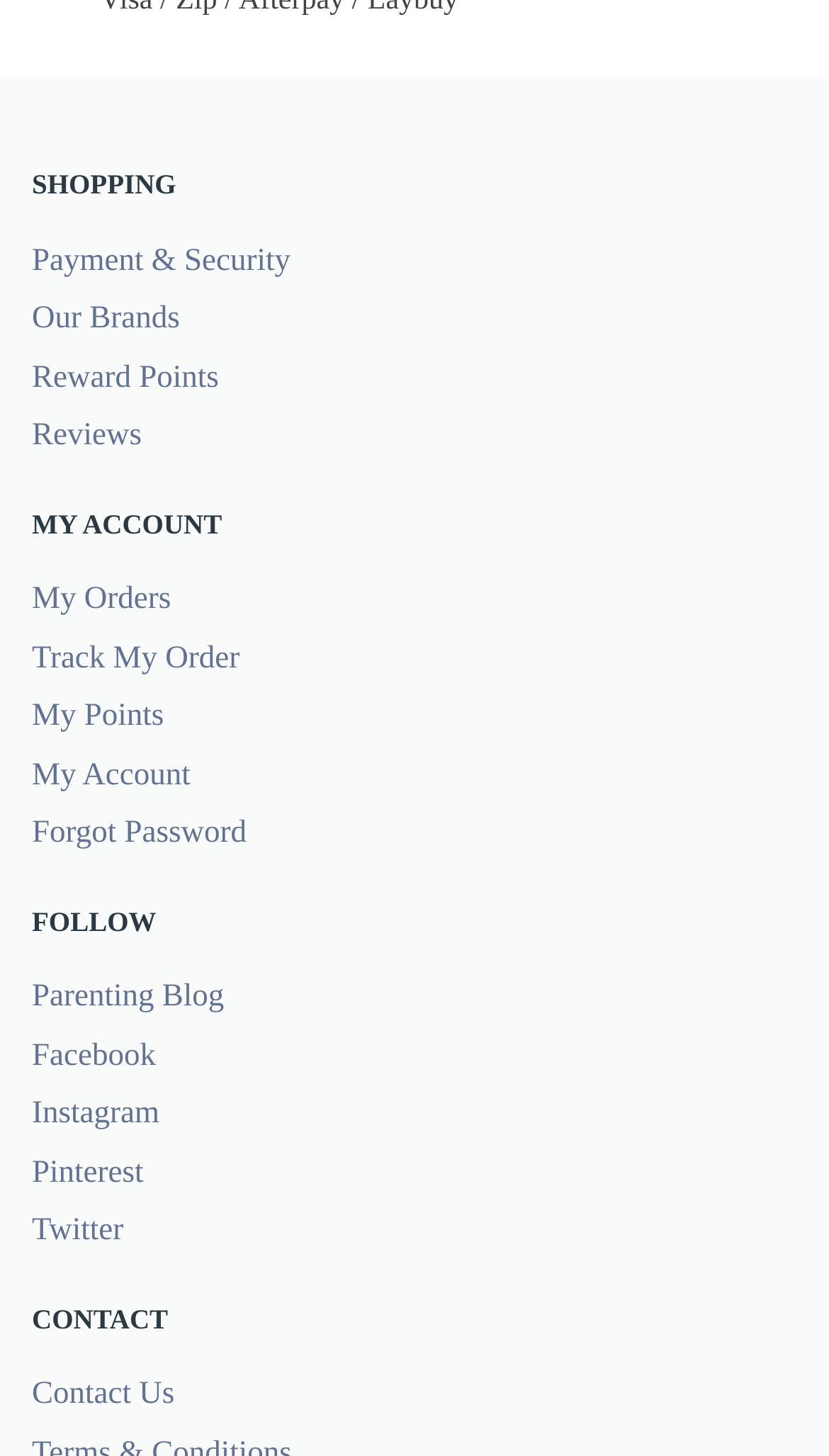Could you highlight the region that needs to be clicked to execute the instruction: "Search for something"?

None